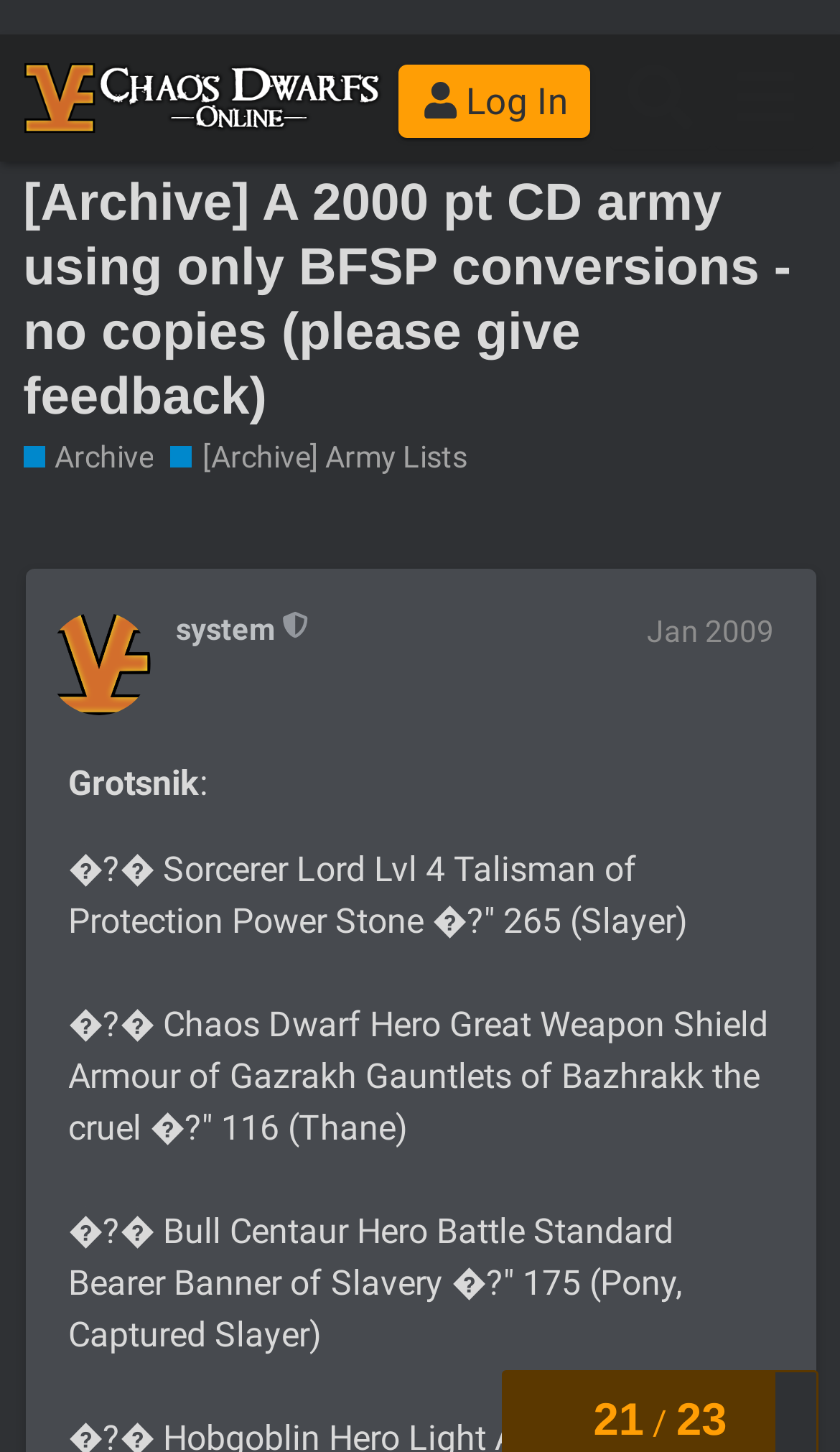Determine the bounding box coordinates of the area to click in order to meet this instruction: "Go back to the previous page".

[0.677, 0.855, 0.9, 0.908]